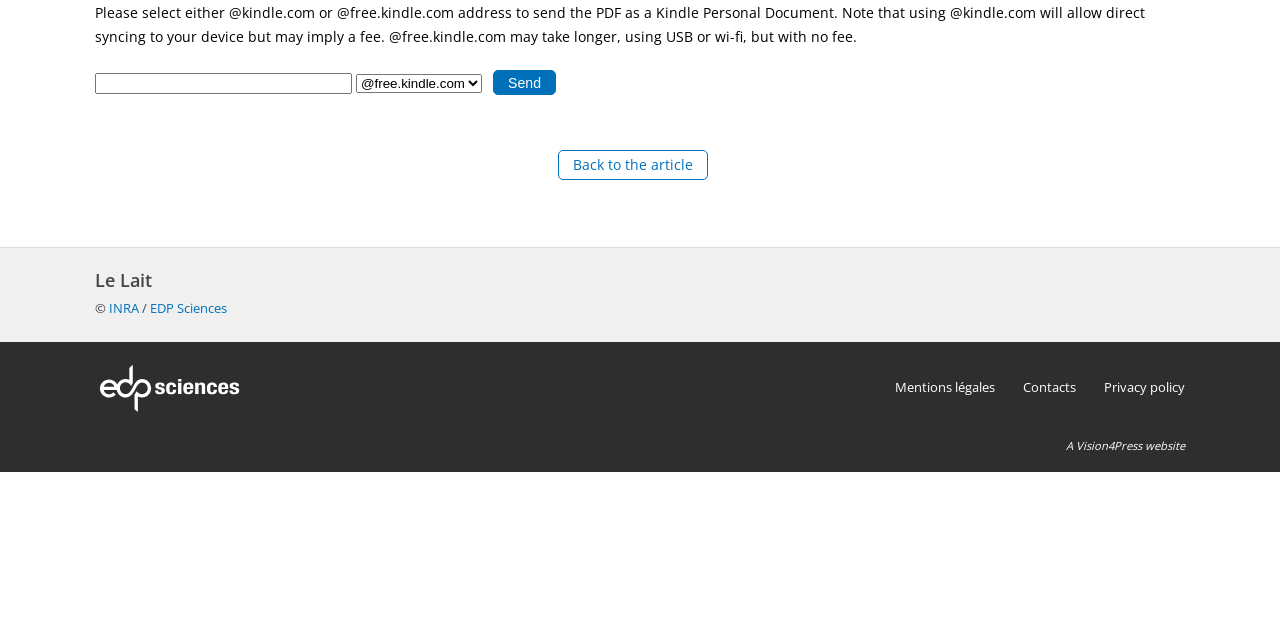Predict the bounding box coordinates of the UI element that matches this description: "INRA". The coordinates should be in the format [left, top, right, bottom] with each value between 0 and 1.

[0.085, 0.467, 0.109, 0.495]